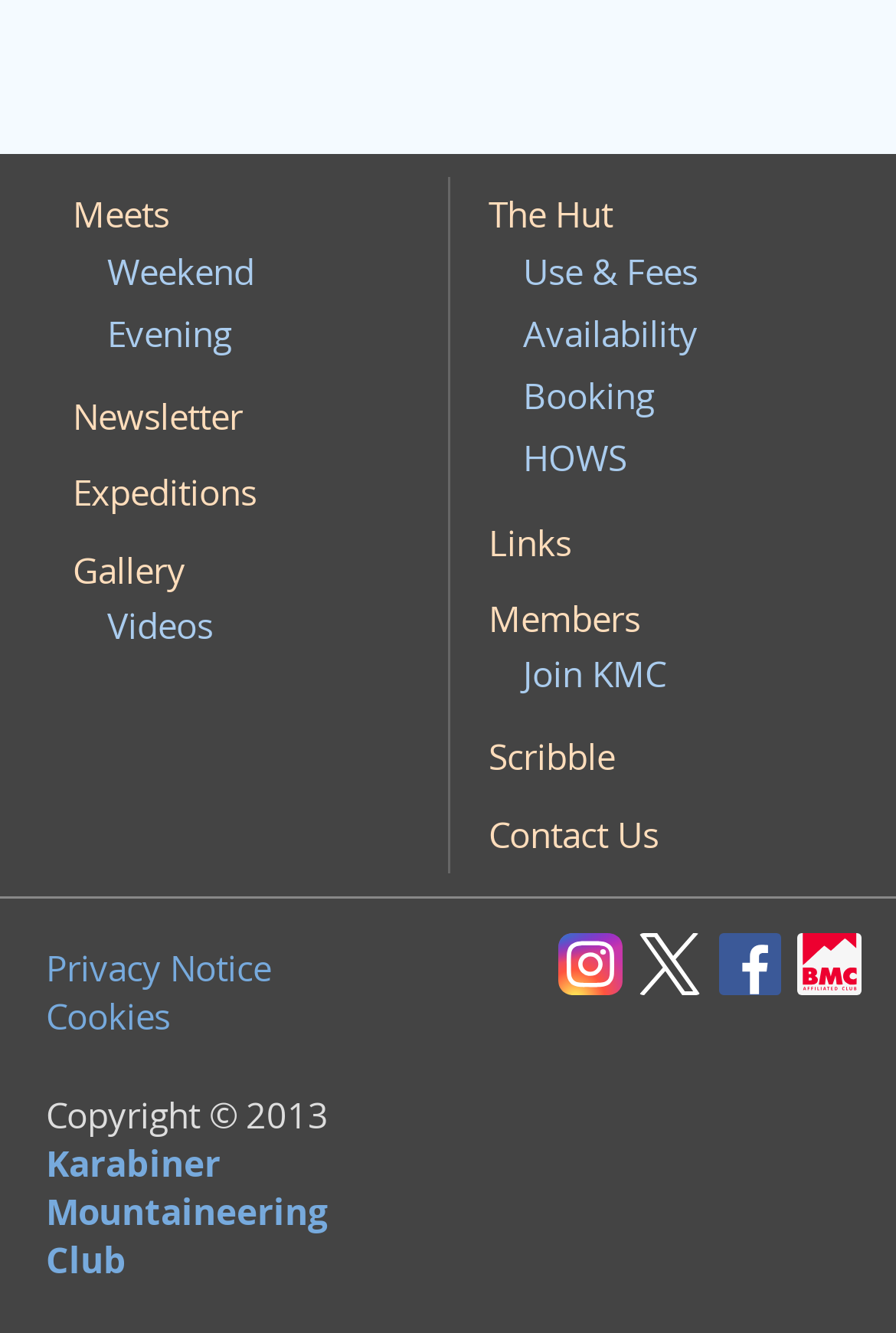How many links are in the top navigation menu?
Please give a detailed answer to the question using the information shown in the image.

I counted the number of links in the top navigation menu, which are Meets, Weekend, Evening, Newsletter, Expeditions, Gallery, Videos, The Hut, Use & Fees, Availability, and Booking.